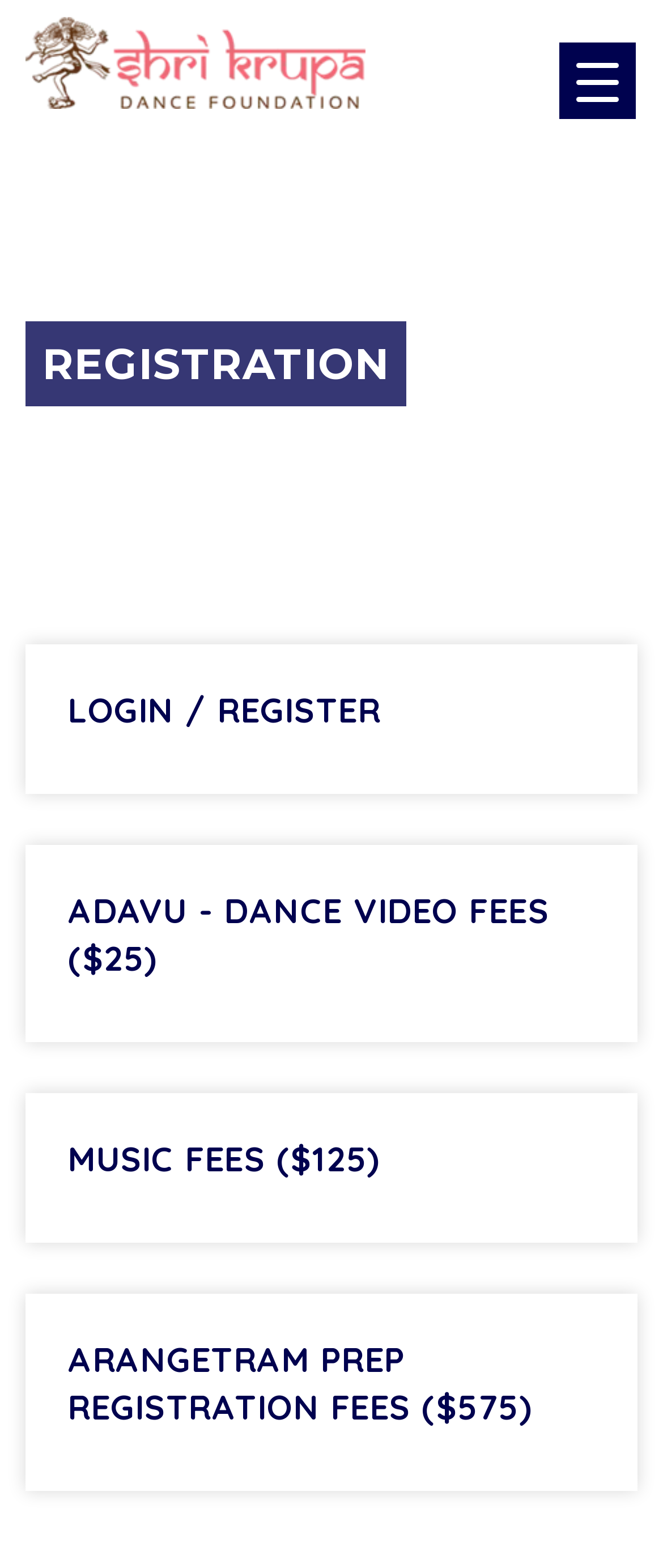Give a concise answer of one word or phrase to the question: 
How many registration options are available?

4